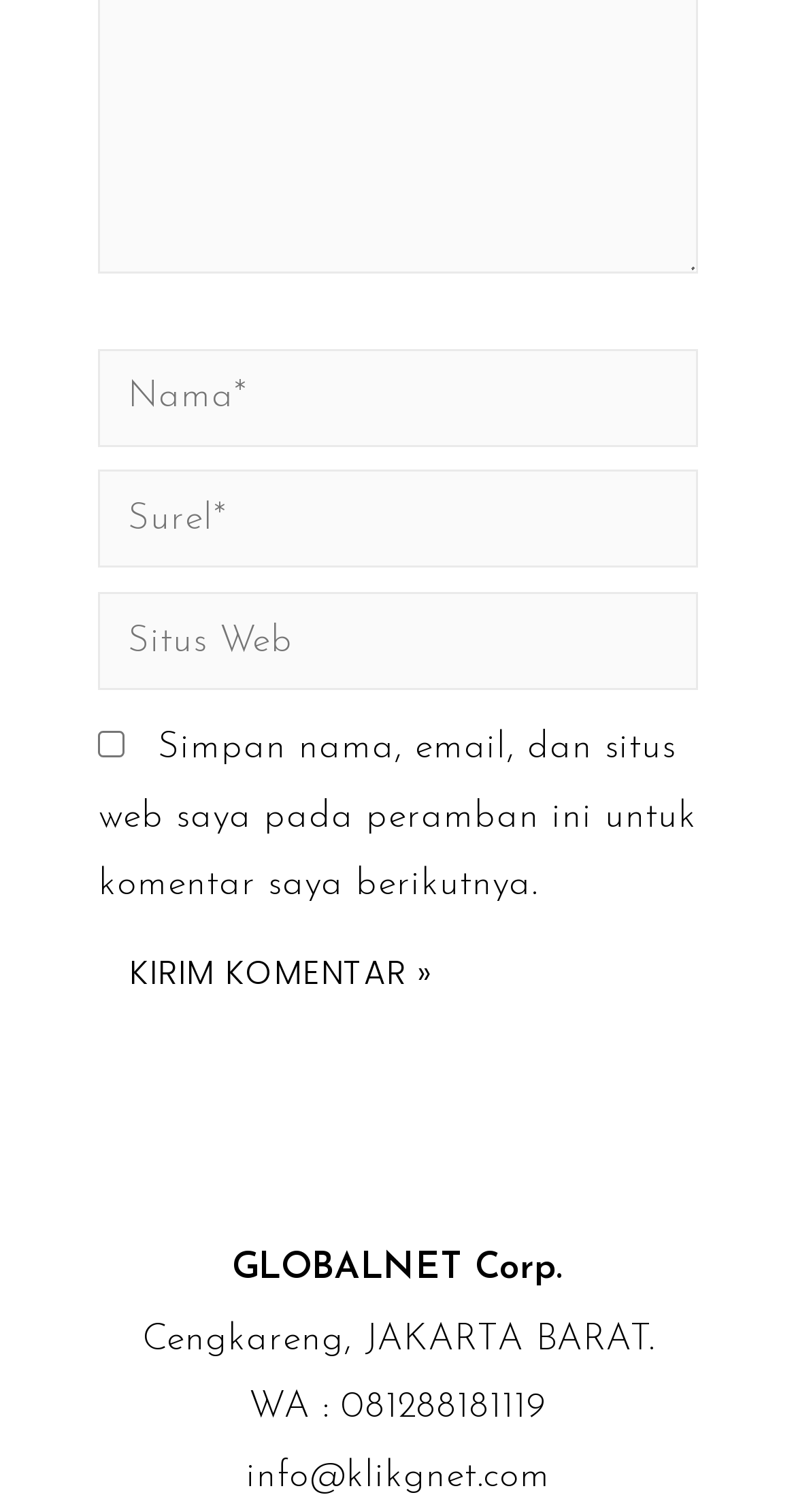Is the checkbox checked by default?
Give a thorough and detailed response to the question.

The checkbox element has a property 'checked: false' which indicates that it is not checked by default. This checkbox is labeled as 'Simpan nama, email, dan situs web saya pada peramban ini untuk komentar saya berikutnya.'